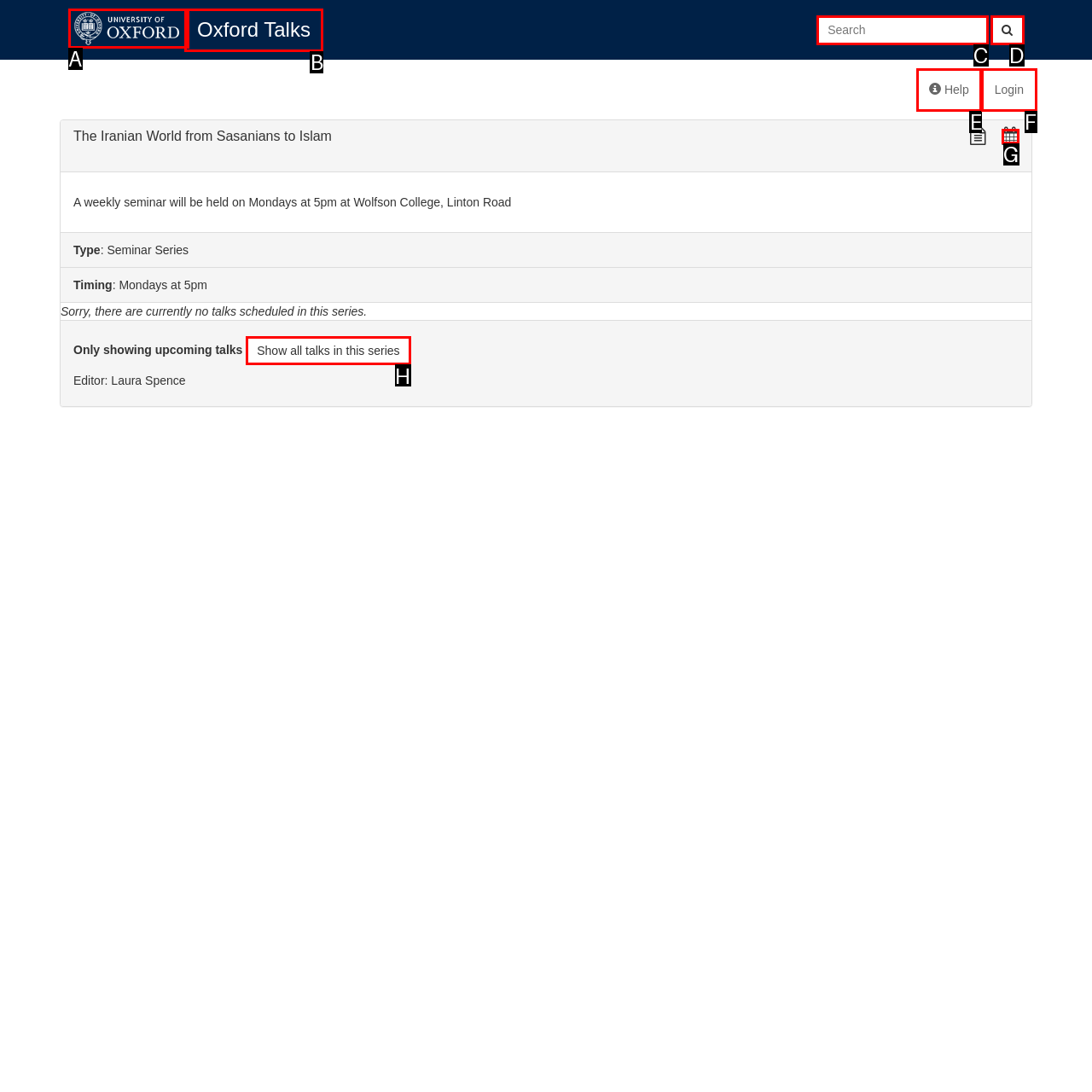Look at the highlighted elements in the screenshot and tell me which letter corresponds to the task: Learn about Sage Timeslips Support.

None